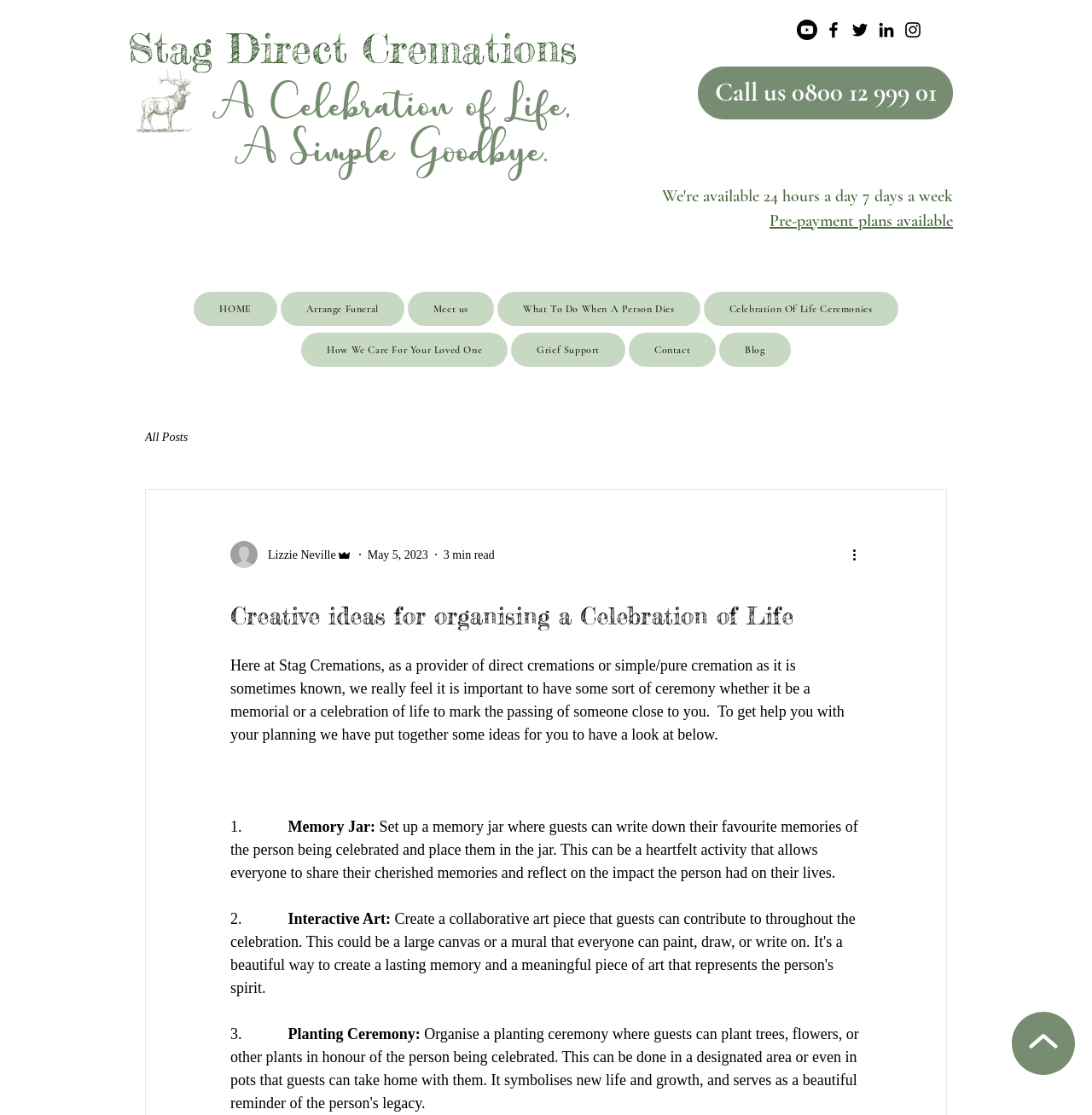Please examine the image and provide a detailed answer to the question: What type of cremation does the service provide?

The type of cremation provided by the service can be found in the link element with the text 'direct simple cremation'. This element is located at the bottom of the webpage.